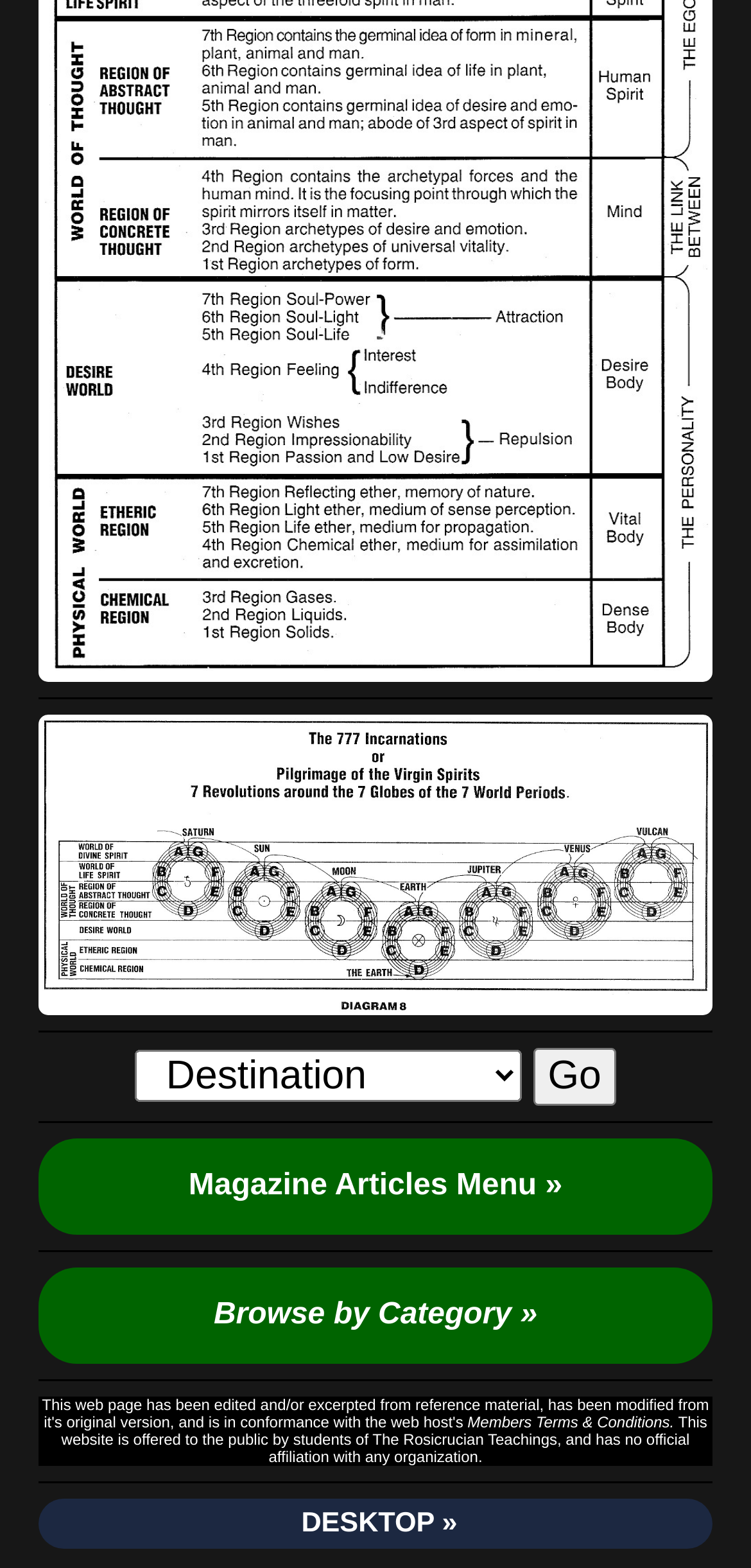What is the purpose of the 'Go' button?
Respond to the question with a well-detailed and thorough answer.

The 'Go' button is located next to a combobox, which suggests that it is used to submit a selection made in the combobox. This is a common pattern in web design, where a user makes a selection and then clicks a 'Go' or 'Submit' button to apply their choice.